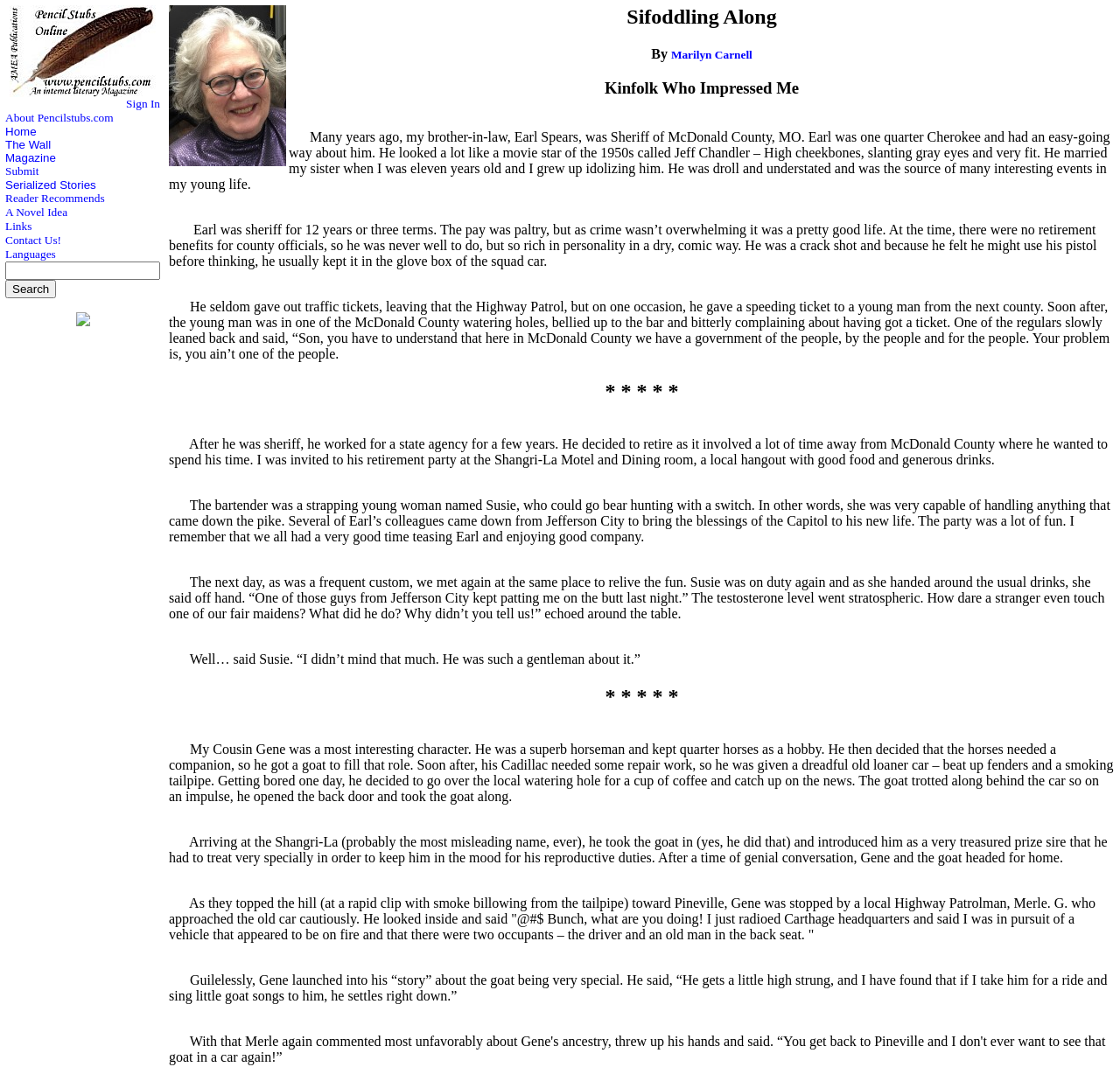What is the name of the motel where Earl's retirement party was held?
Please interpret the details in the image and answer the question thoroughly.

The story mentions that Earl's retirement party was held at the Shangri-La Motel and Dining room, which is a local hangout with good food and generous drinks.